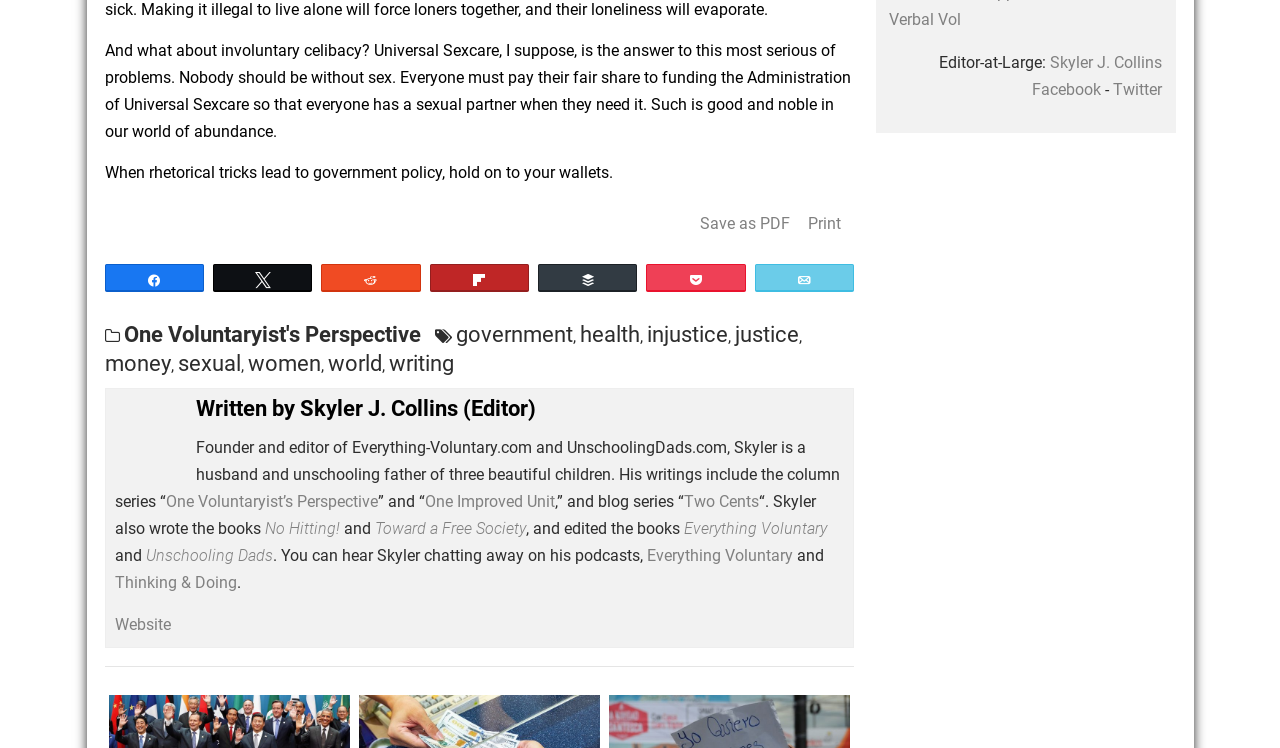Find the bounding box coordinates for the area that must be clicked to perform this action: "Follow the link to 'One Voluntaryist's Perspective'".

[0.108, 0.669, 0.365, 0.706]